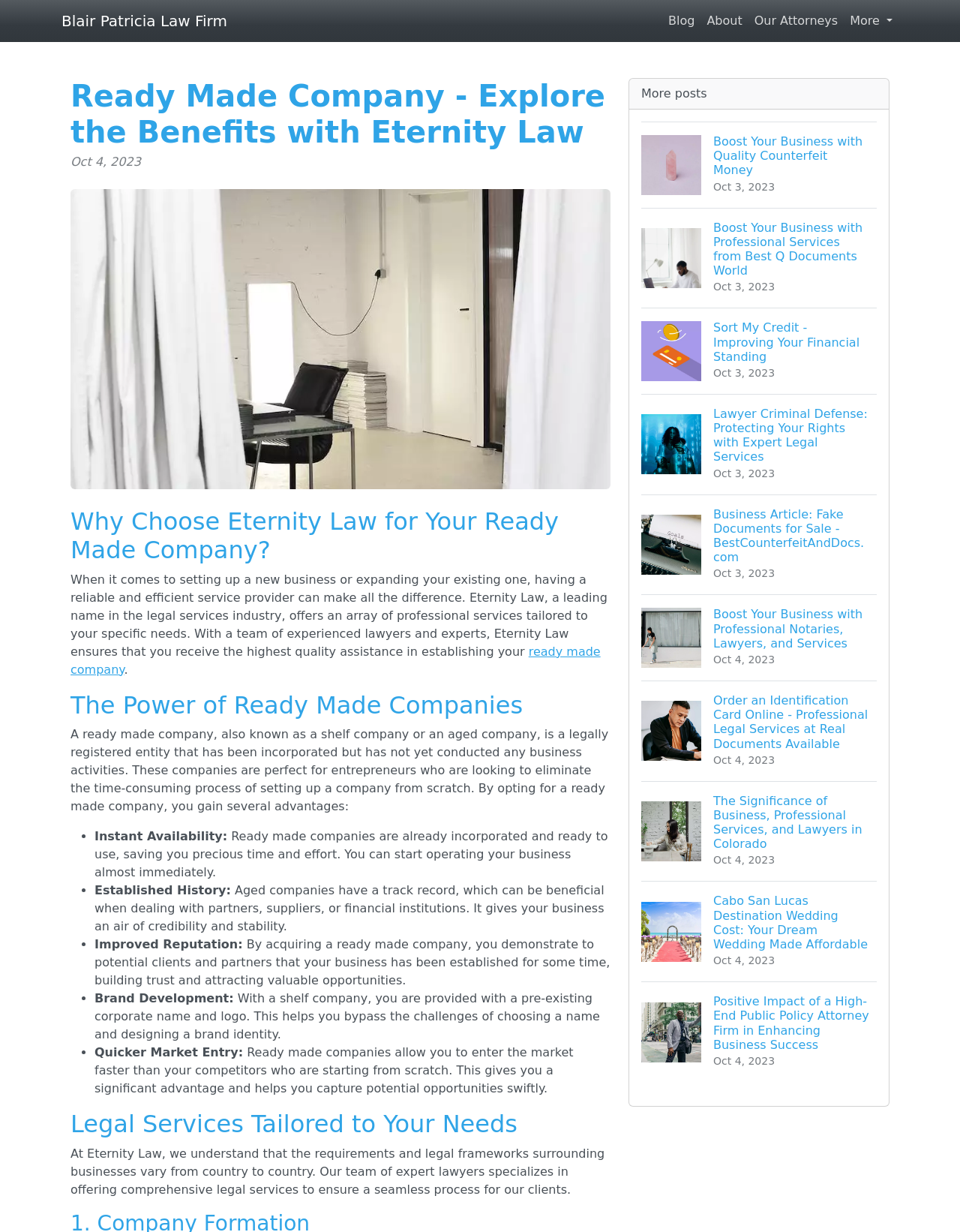Specify the bounding box coordinates of the area that needs to be clicked to achieve the following instruction: "Click the 'Blair Patricia Law Firm' link".

[0.064, 0.005, 0.237, 0.029]